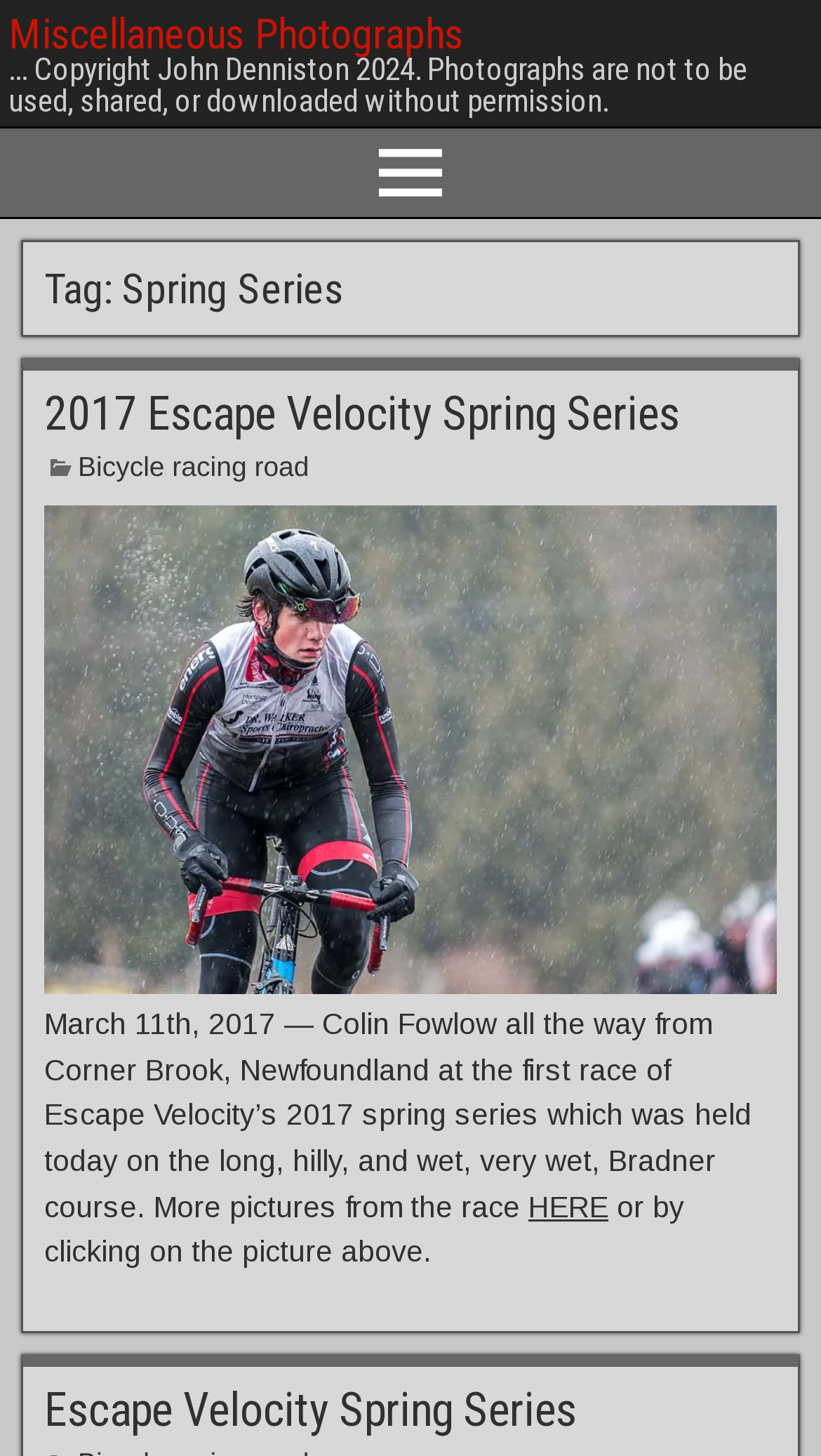Provide a brief response to the question below using one word or phrase:
What is the name of the photographer?

John Denniston